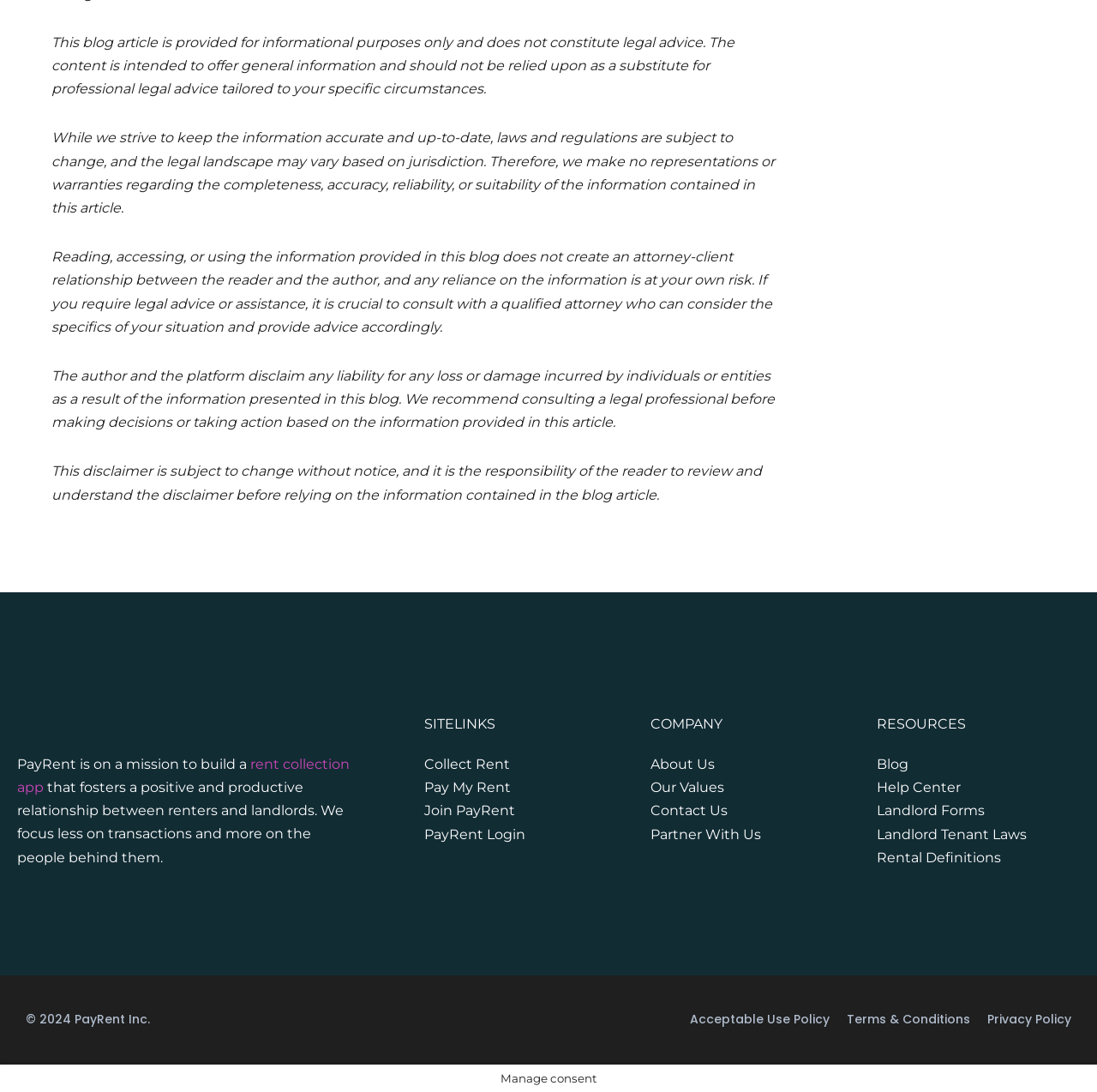Locate the coordinates of the bounding box for the clickable region that fulfills this instruction: "Learn about the company values".

[0.593, 0.714, 0.66, 0.729]